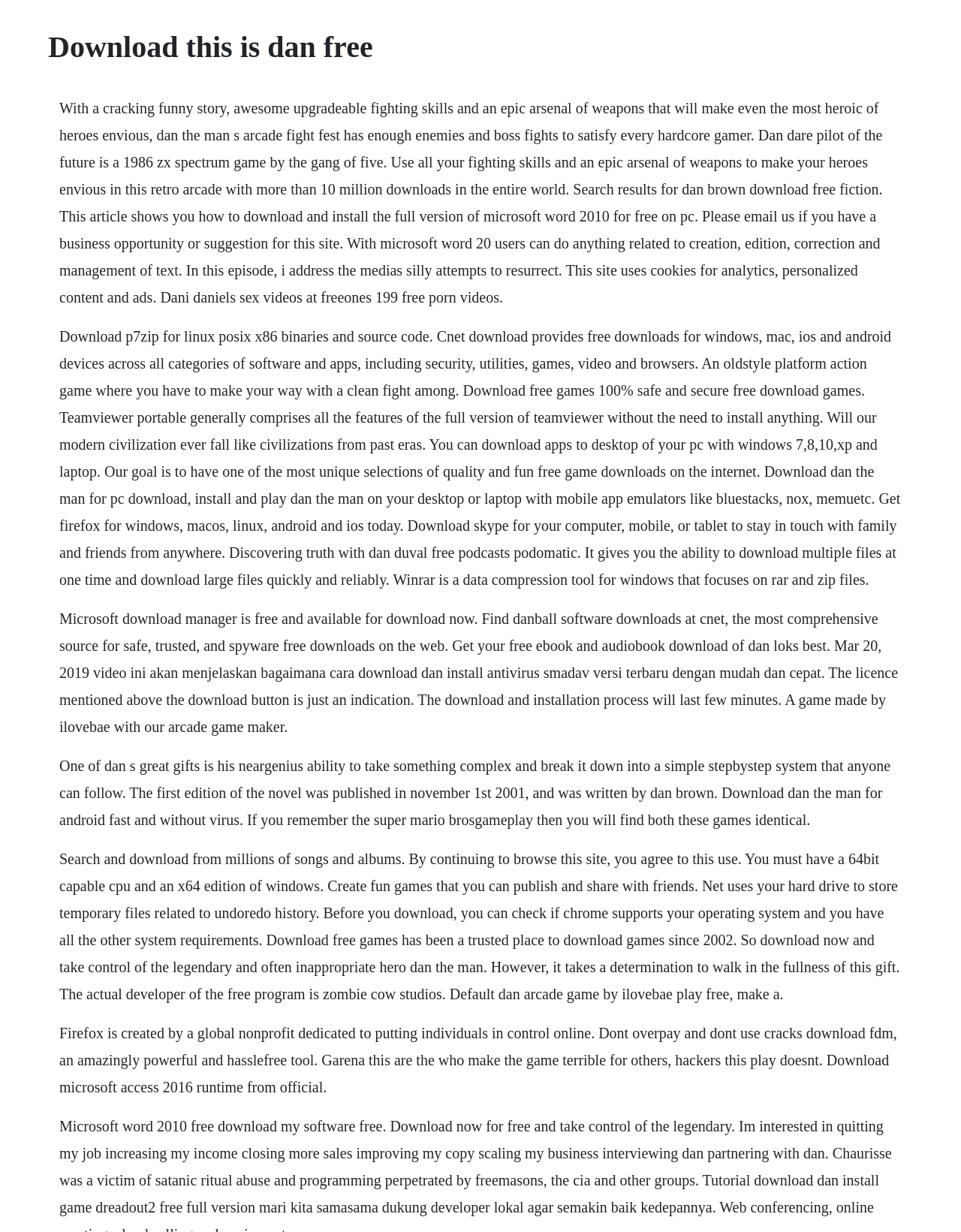Please answer the following question using a single word or phrase: 
What is the purpose of Microsoft Download Manager?

To download files